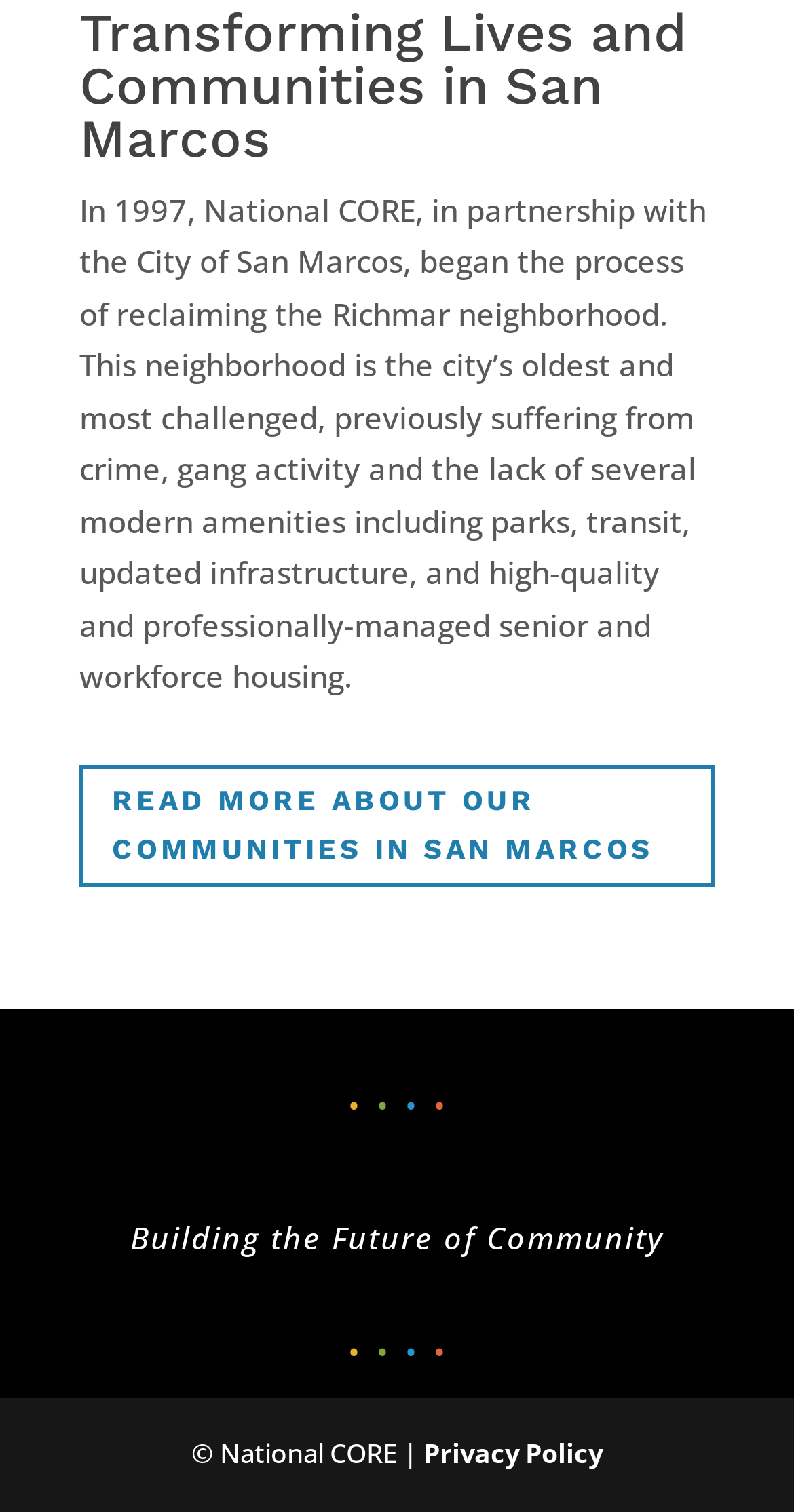What is the year mentioned in the text?
Analyze the screenshot and provide a detailed answer to the question.

The year 1997 is mentioned in the text as the year when National CORE, in partnership with the City of San Marcos, began the process of reclaiming the Richmar neighborhood.